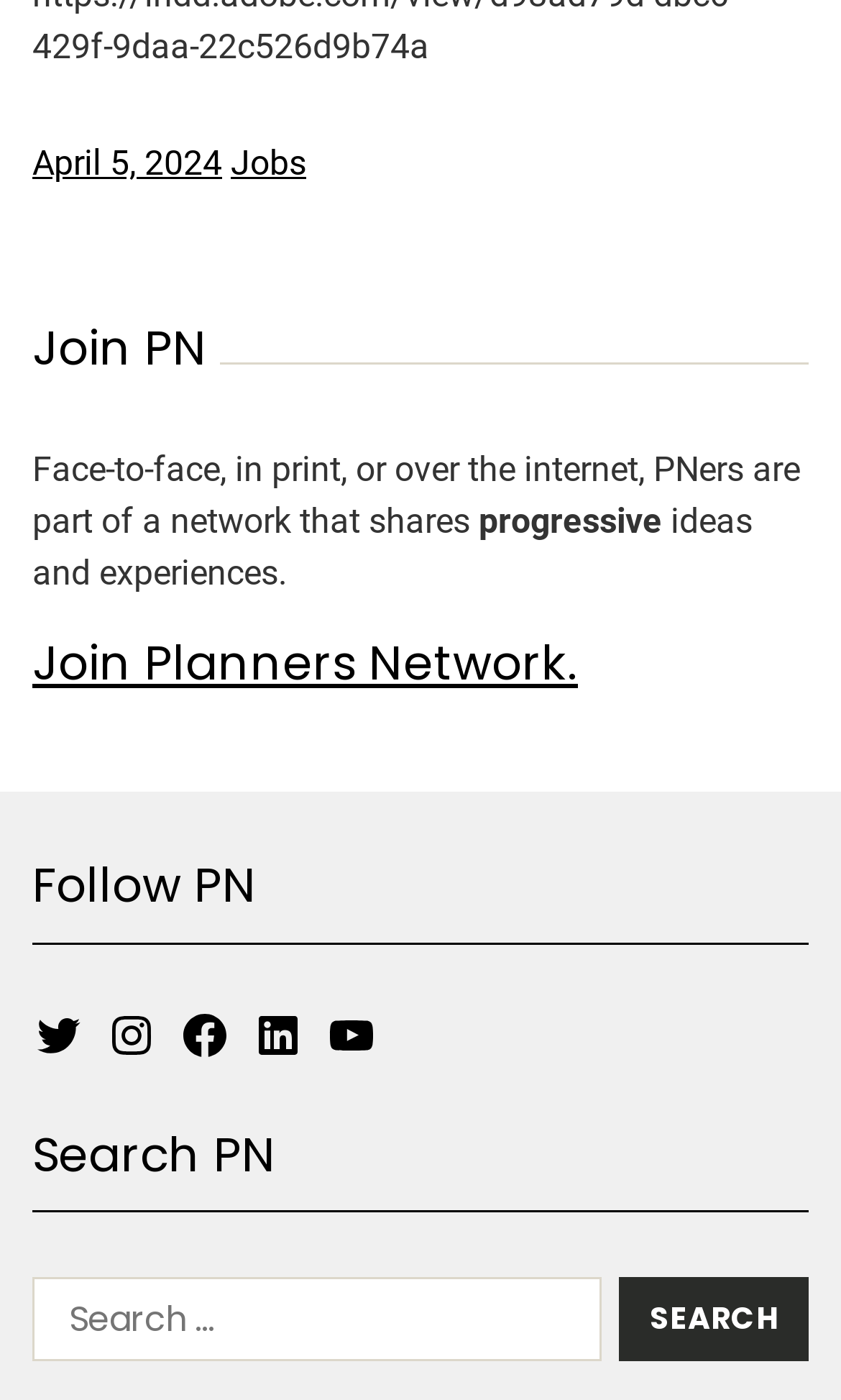What is the text on the search button?
Answer the question with a detailed and thorough explanation.

The text on the search button can be found by looking at the StaticText element with the text 'SEARCH' which is a child of the button element.